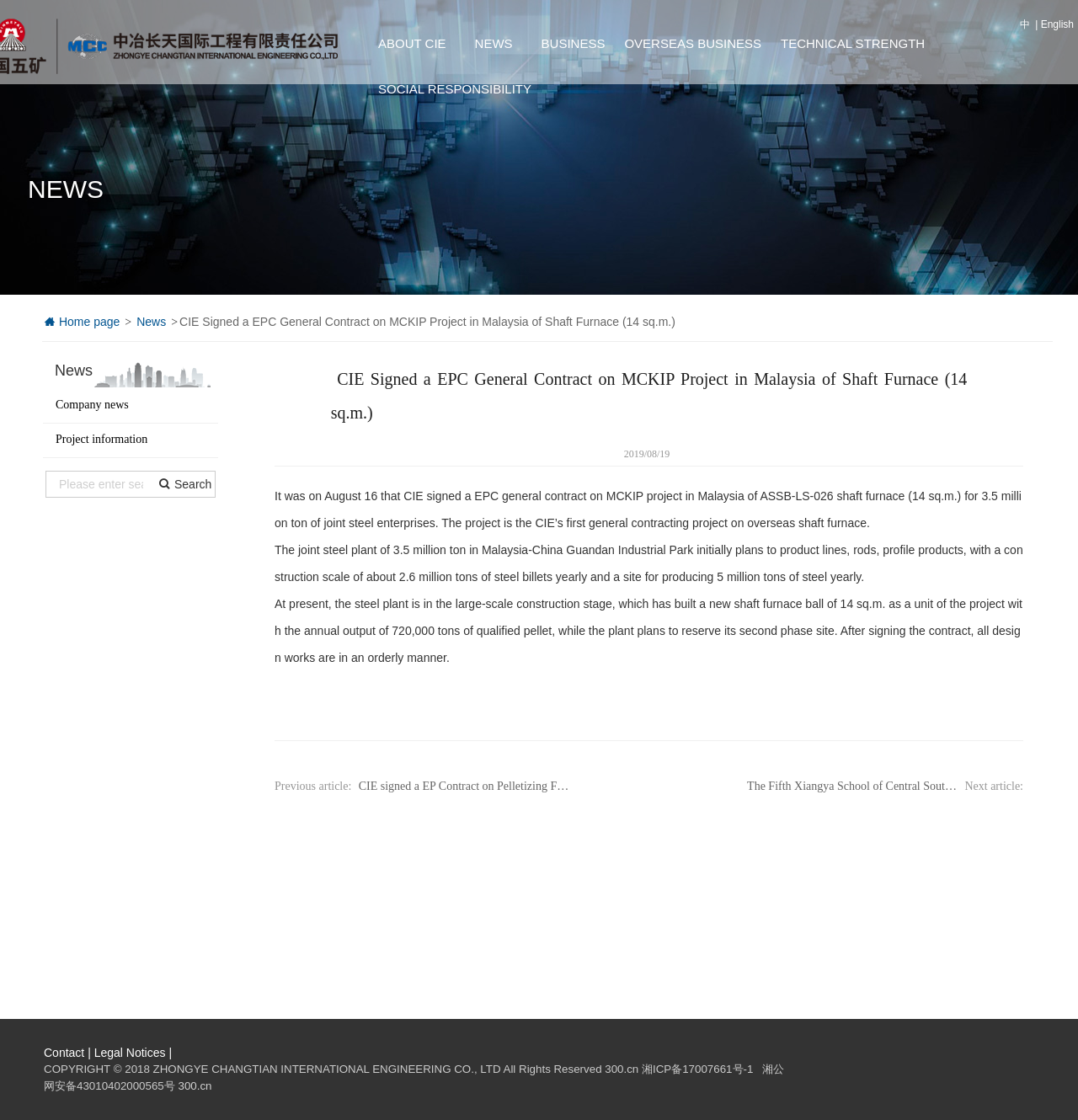Please specify the bounding box coordinates of the region to click in order to perform the following instruction: "Search for something".

[0.043, 0.421, 0.145, 0.444]